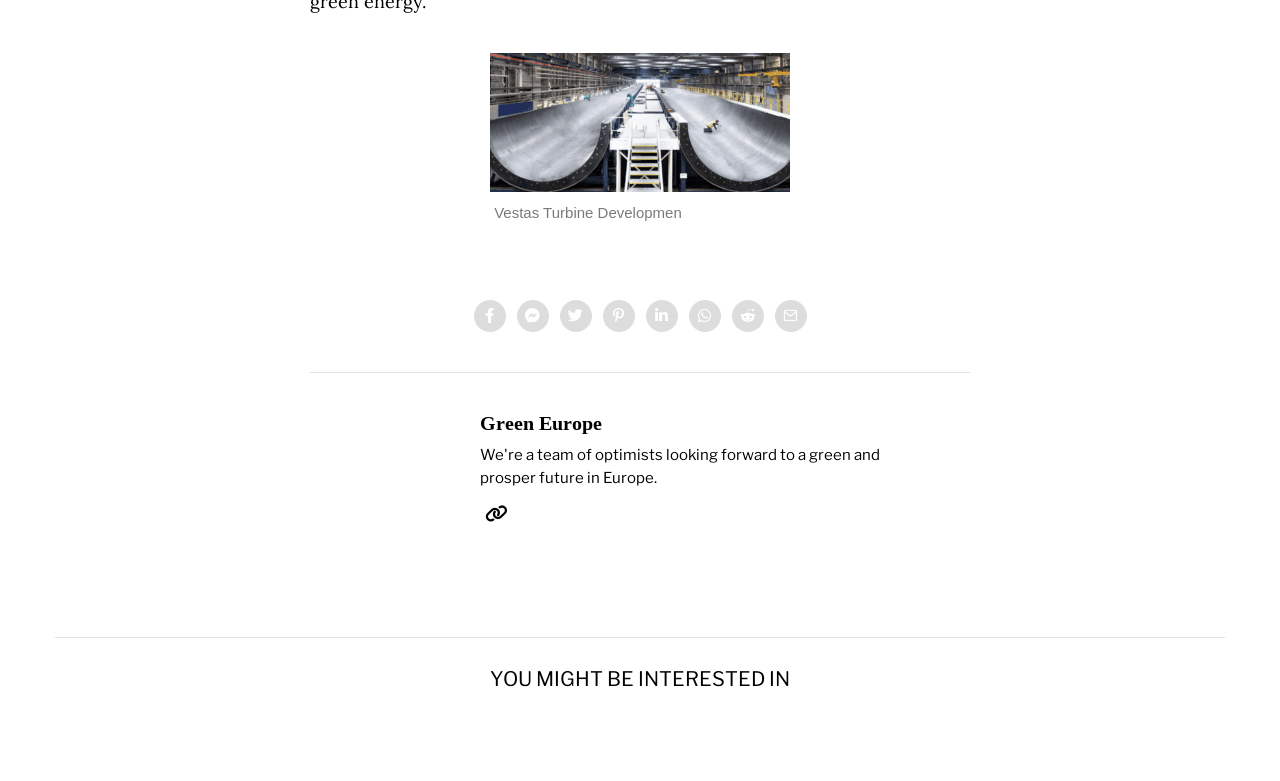Determine the bounding box coordinates of the area to click in order to meet this instruction: "View Vestas Turbine Development image".

[0.383, 0.068, 0.617, 0.246]